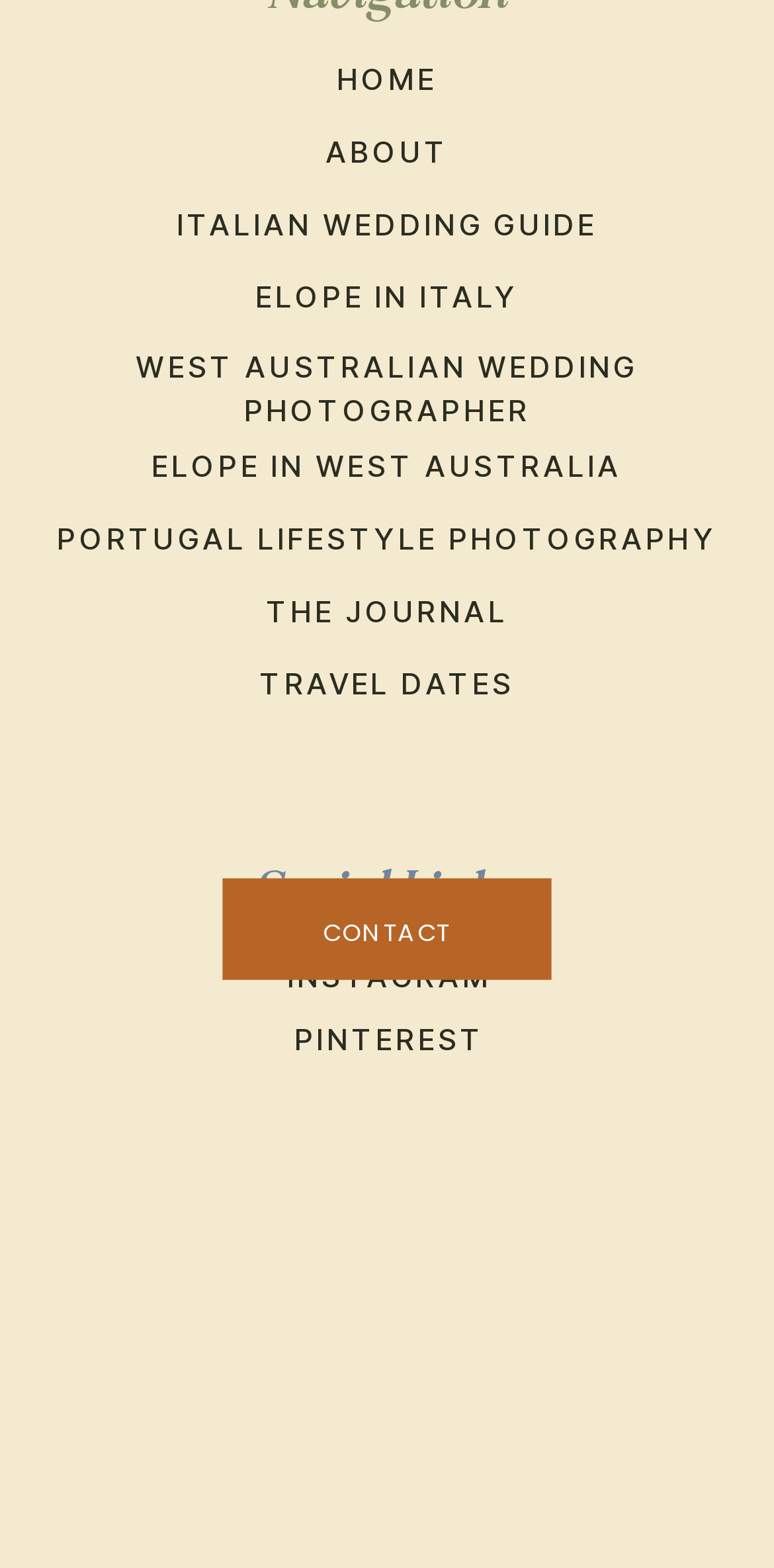Provide the bounding box coordinates for the UI element that is described as: "title="Inside Higher Ed Linkedin"".

None